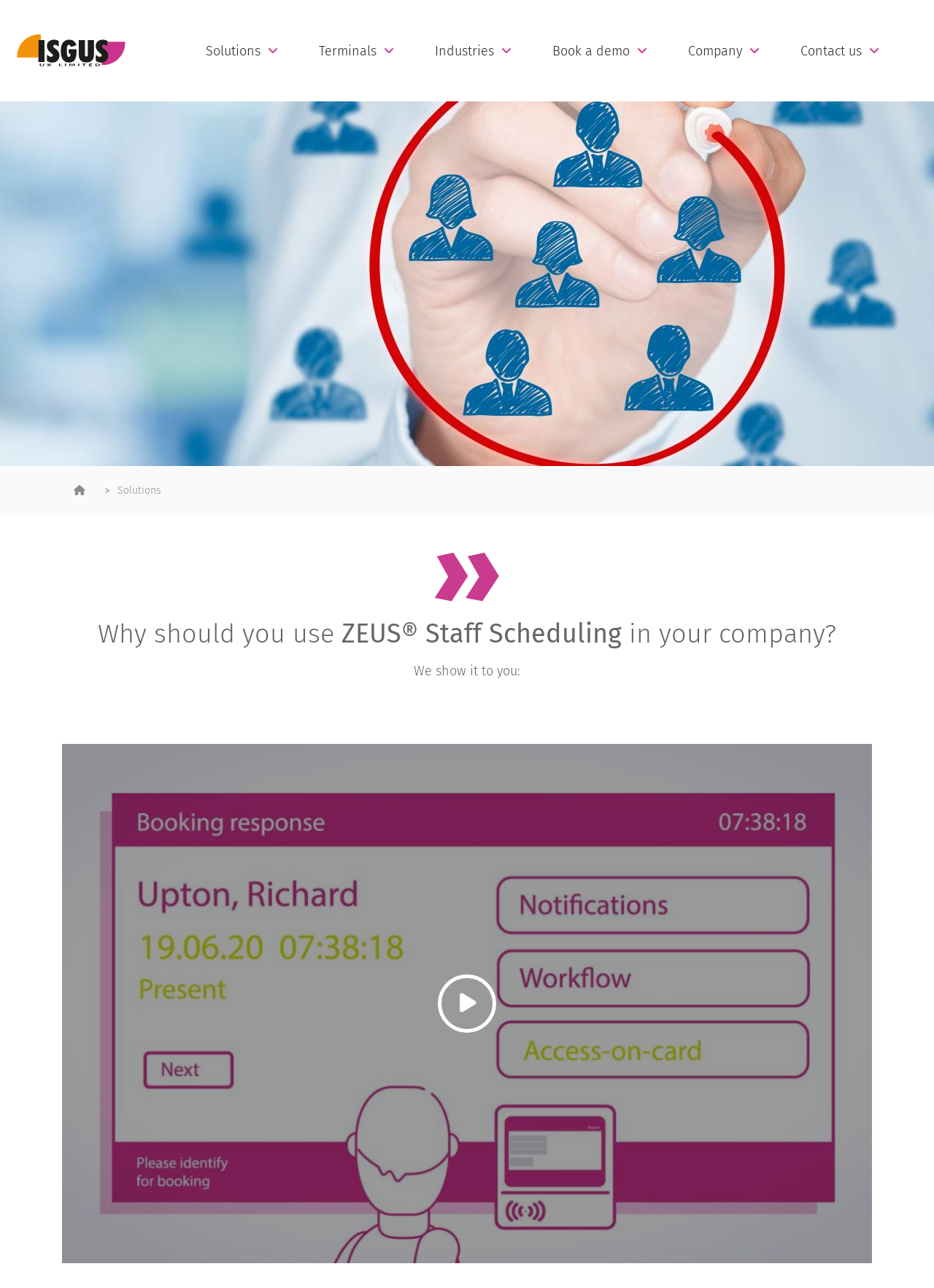Given the element description "alt="Isgus Logo"", identify the bounding box of the corresponding UI element.

[0.012, 0.023, 0.155, 0.056]